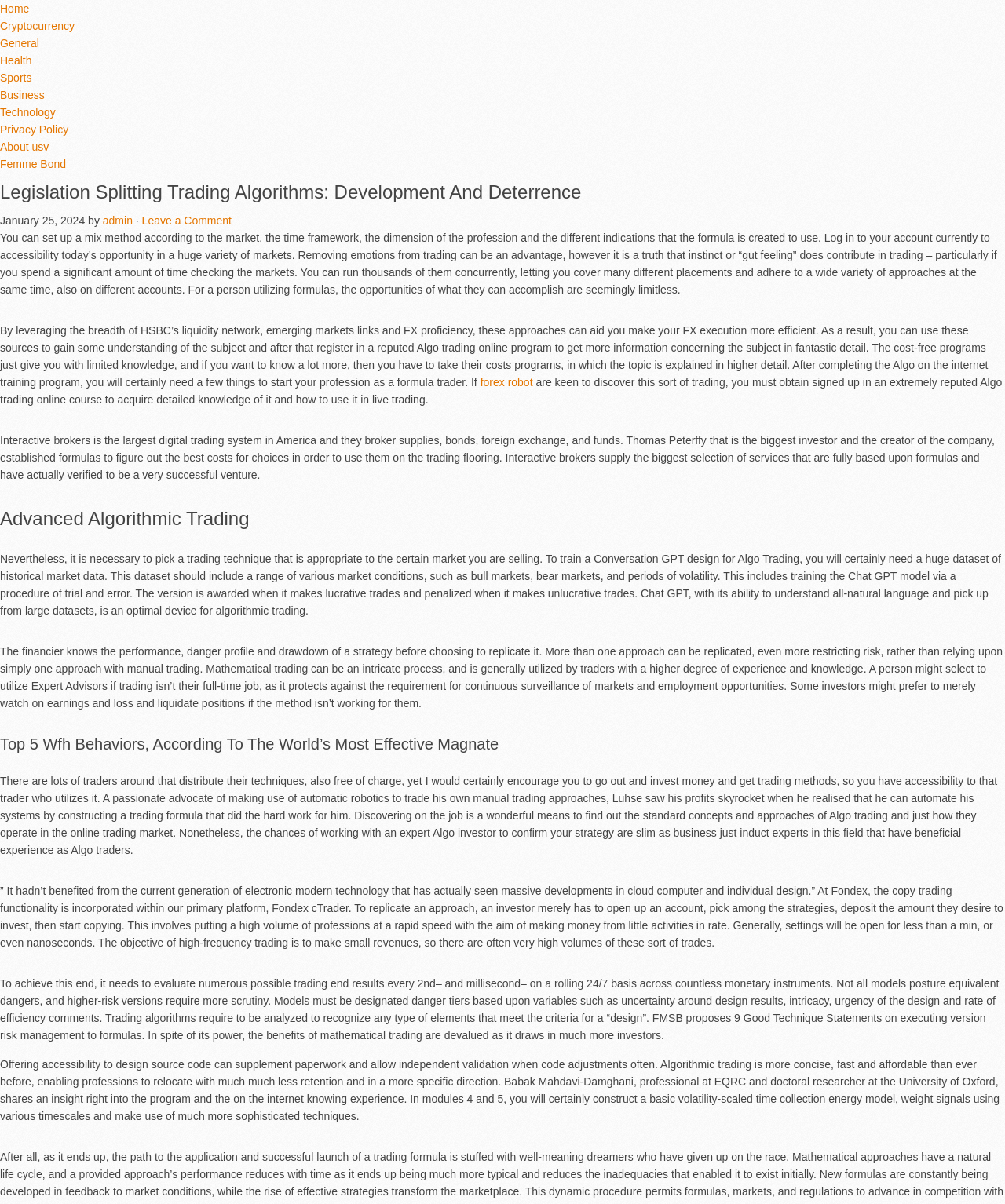What is required to train a Conversation GPT model for Algo Trading?
Please look at the screenshot and answer using one word or phrase.

Huge dataset of historical market data